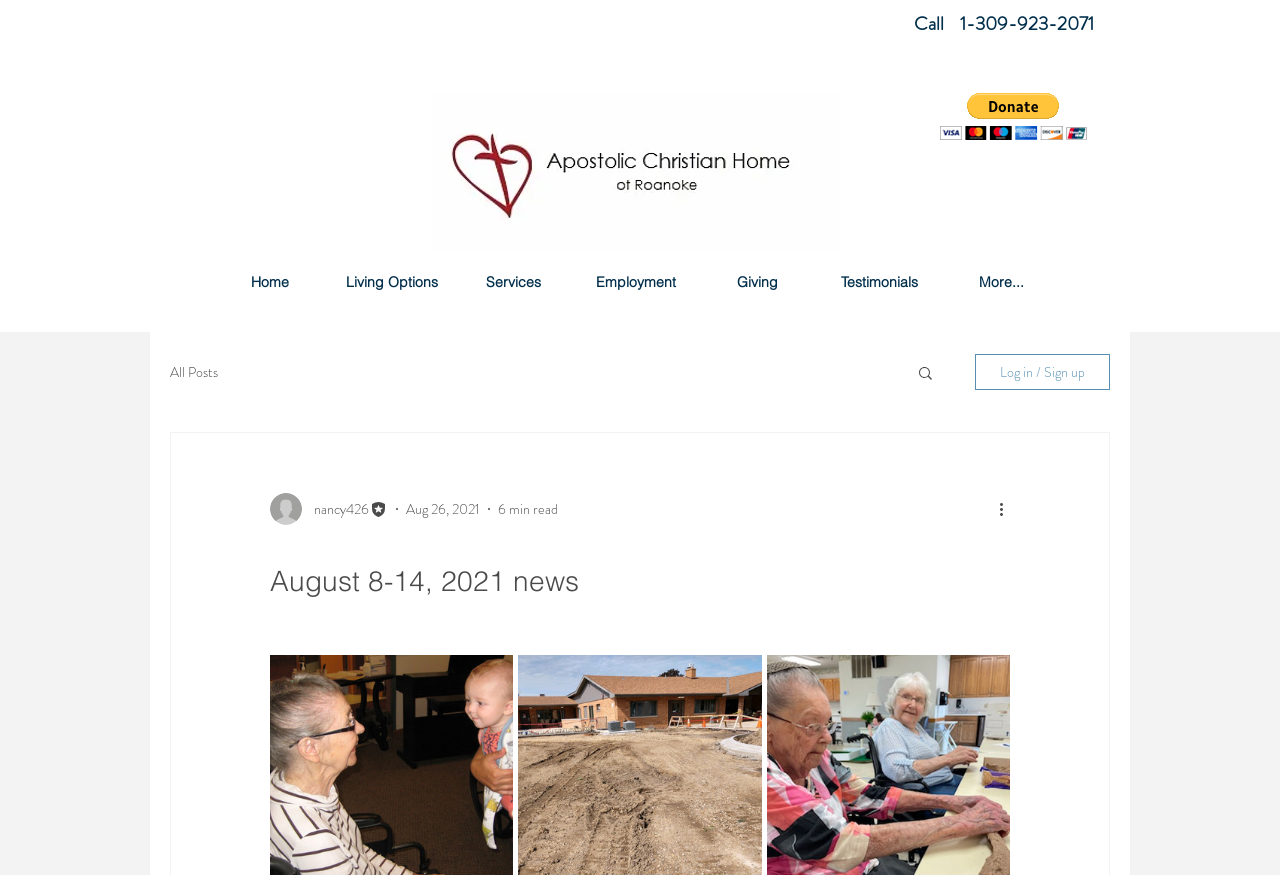Identify the bounding box coordinates of the clickable region necessary to fulfill the following instruction: "Click on the 'Menu' link". The bounding box coordinates should be four float numbers between 0 and 1, i.e., [left, top, right, bottom].

None